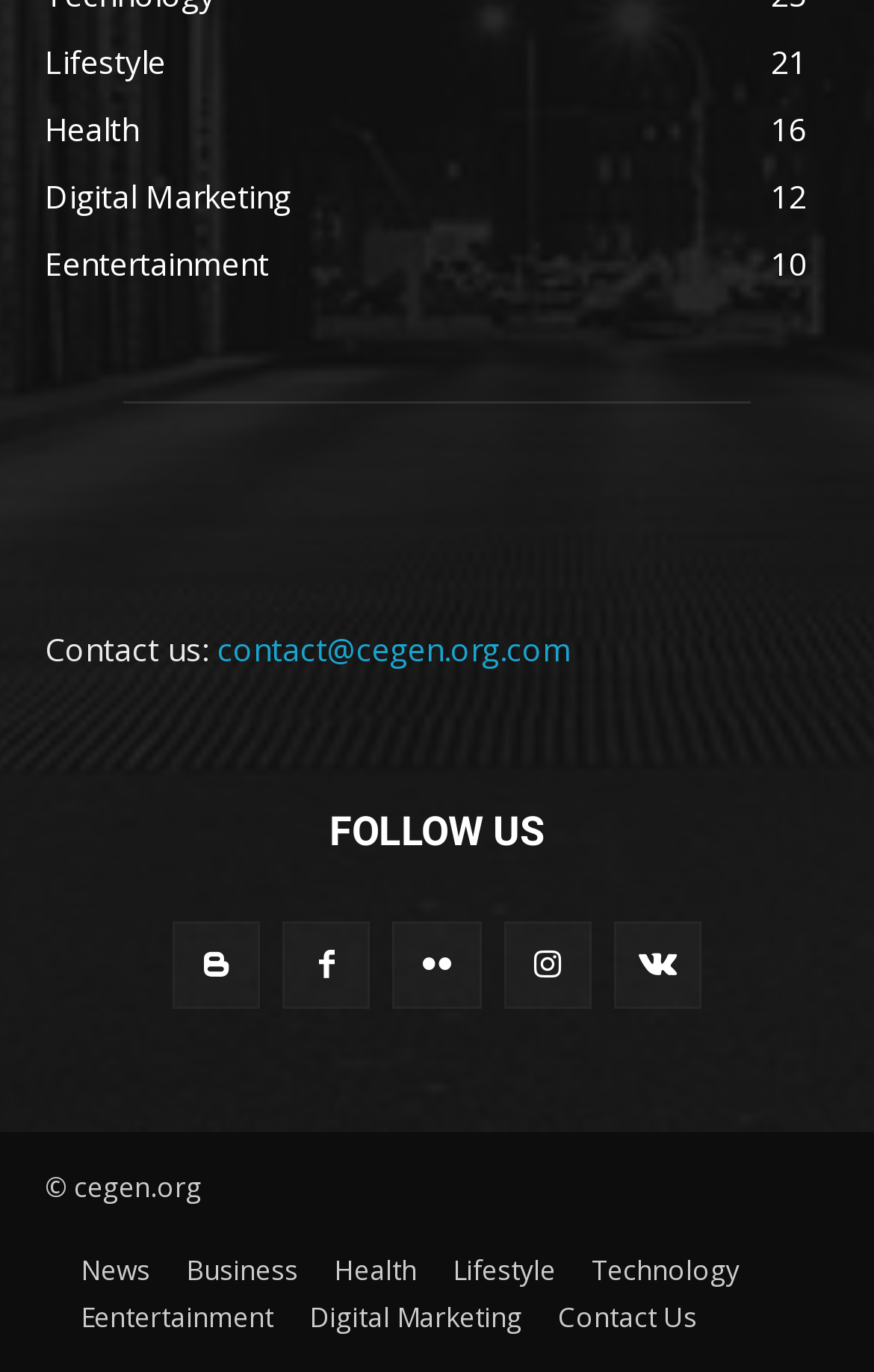What is the copyright information?
Answer with a single word or phrase by referring to the visual content.

cegen.org